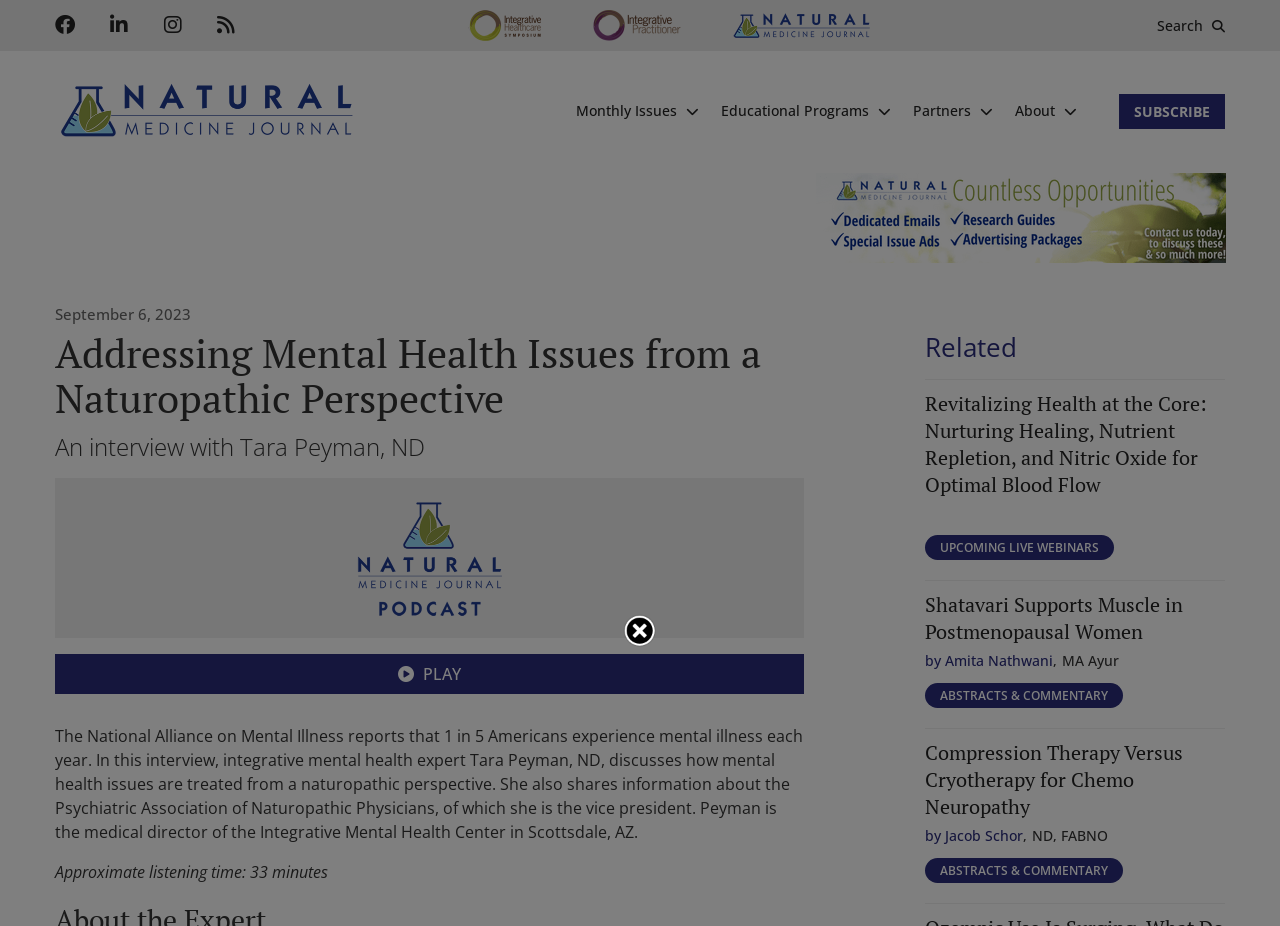Give a succinct answer to this question in a single word or phrase: 
What is the name of the medical director of the Integrative Mental Health Center?

Tara Peyman, ND